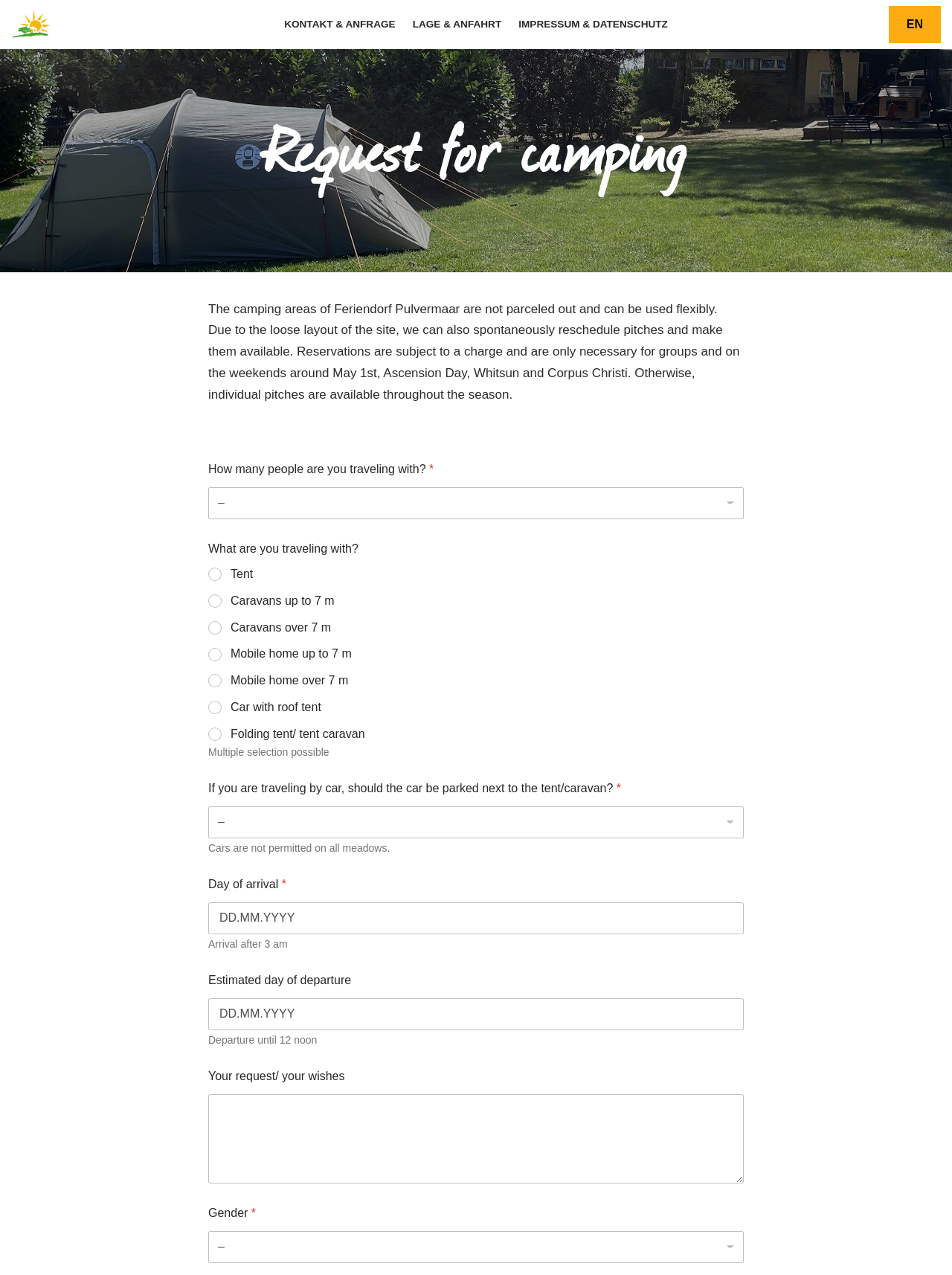What is the purpose of the 'What are you traveling with?' section?
Refer to the screenshot and respond with a concise word or phrase.

To select travel options